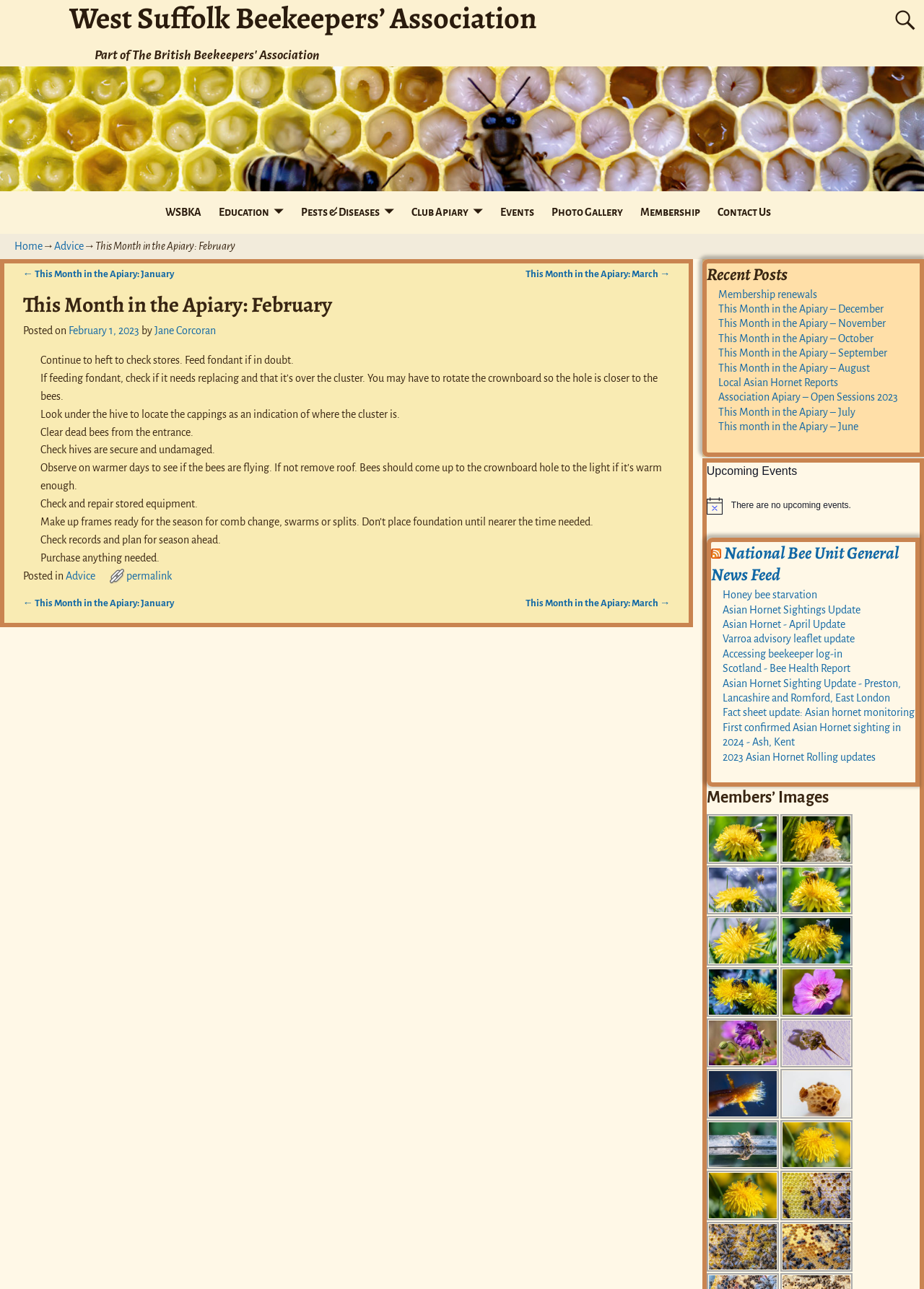Determine and generate the text content of the webpage's headline.

West Suffolk Beekeepers’ Association